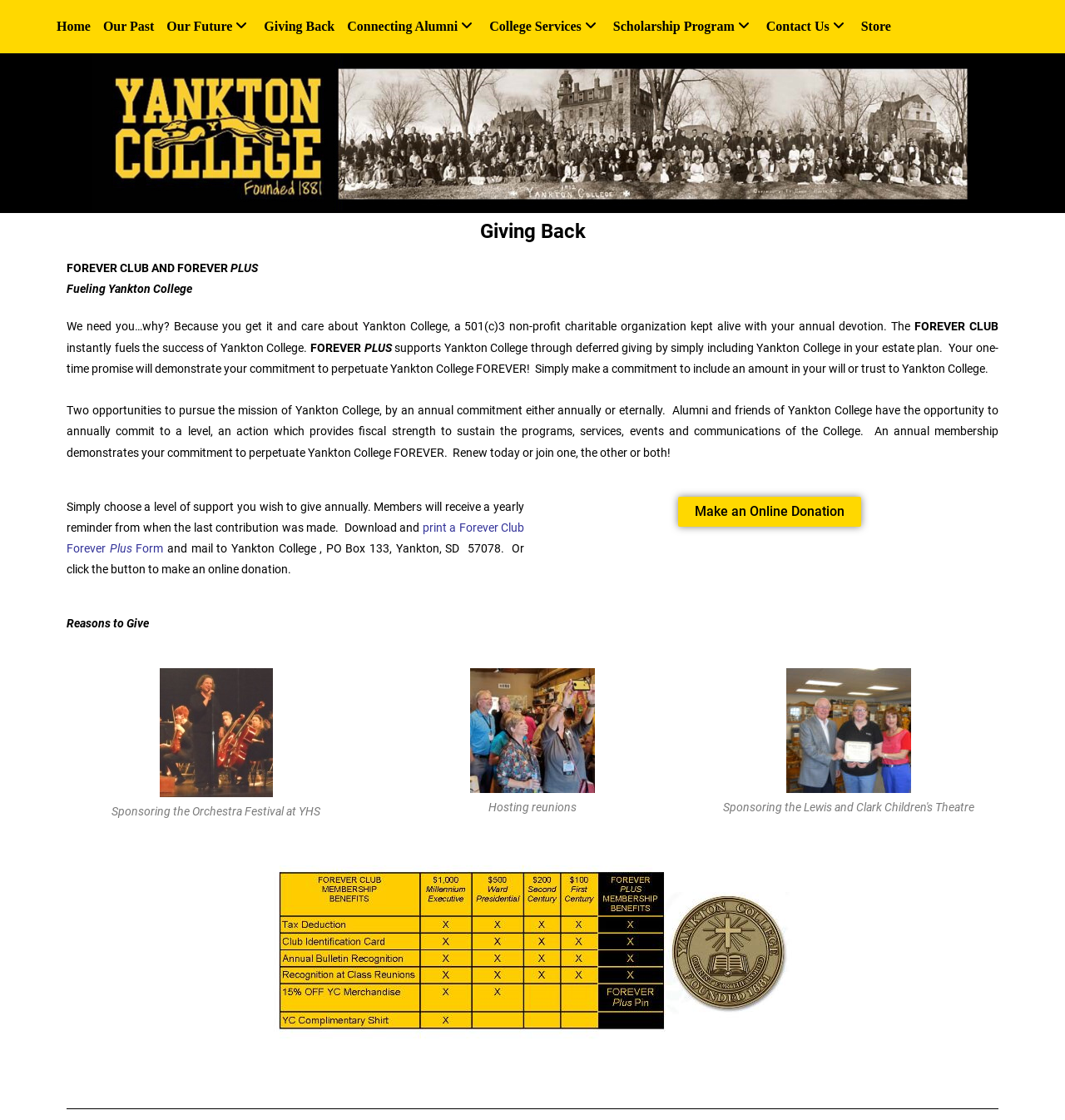Kindly provide the bounding box coordinates of the section you need to click on to fulfill the given instruction: "Subscribe to FMB Newsletters".

None